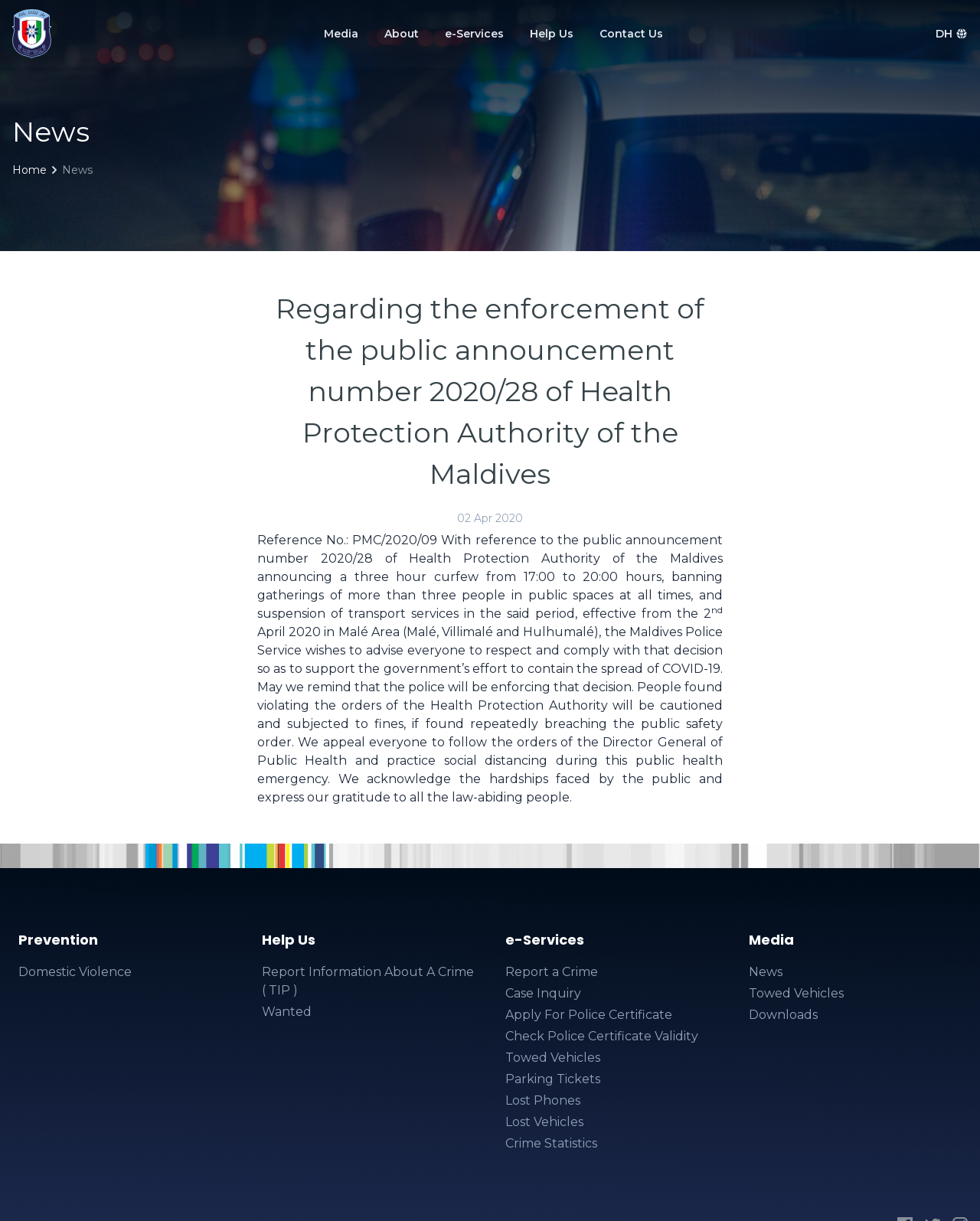Using the element description: "Report a Crime", determine the bounding box coordinates. The coordinates should be in the format [left, top, right, bottom], with values between 0 and 1.

[0.516, 0.789, 0.733, 0.804]